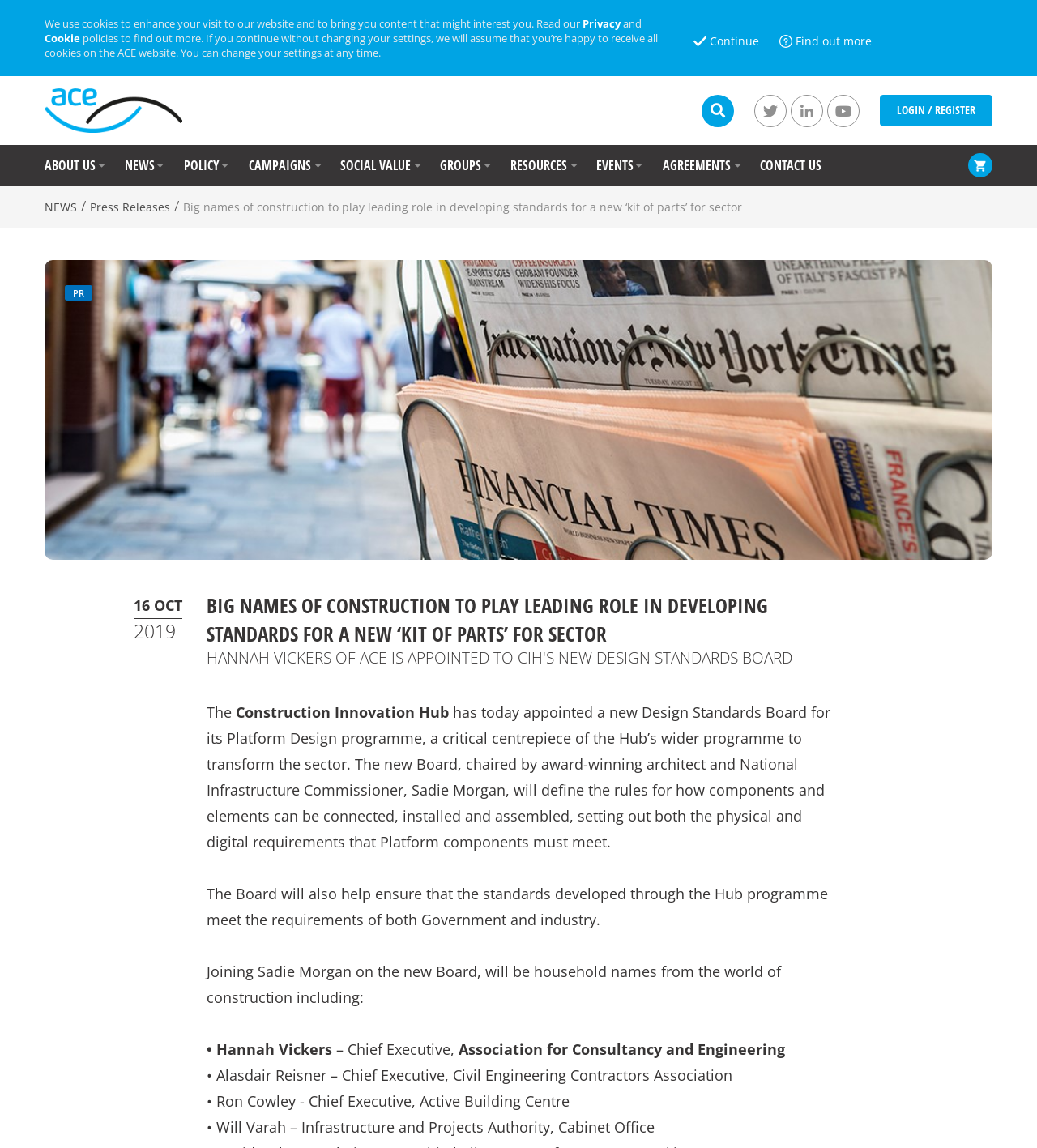How many members are mentioned in the new Design Standards Board?
Answer the question with a single word or phrase by looking at the picture.

5